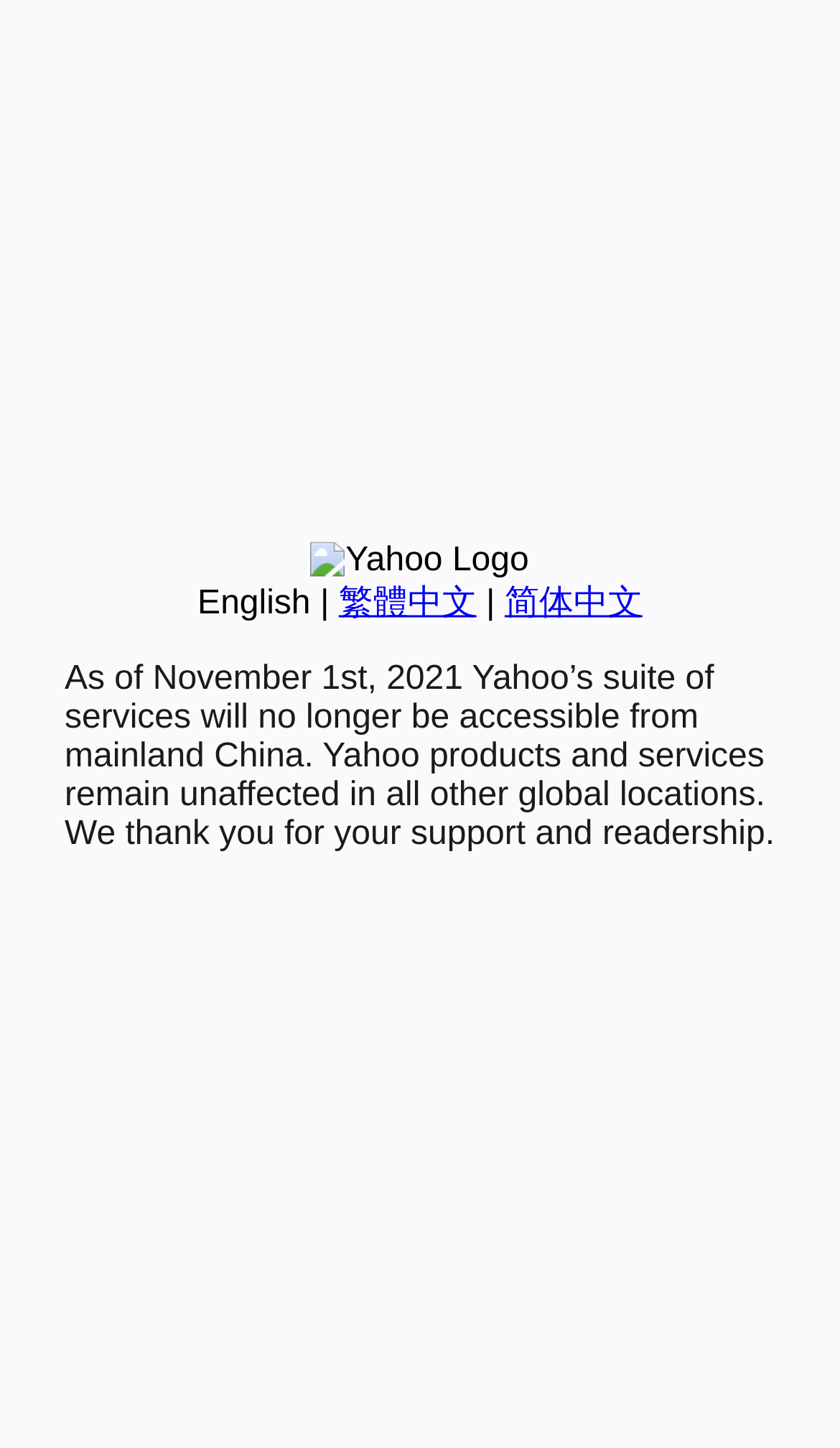Identify the bounding box for the described UI element: "English".

[0.235, 0.404, 0.37, 0.429]